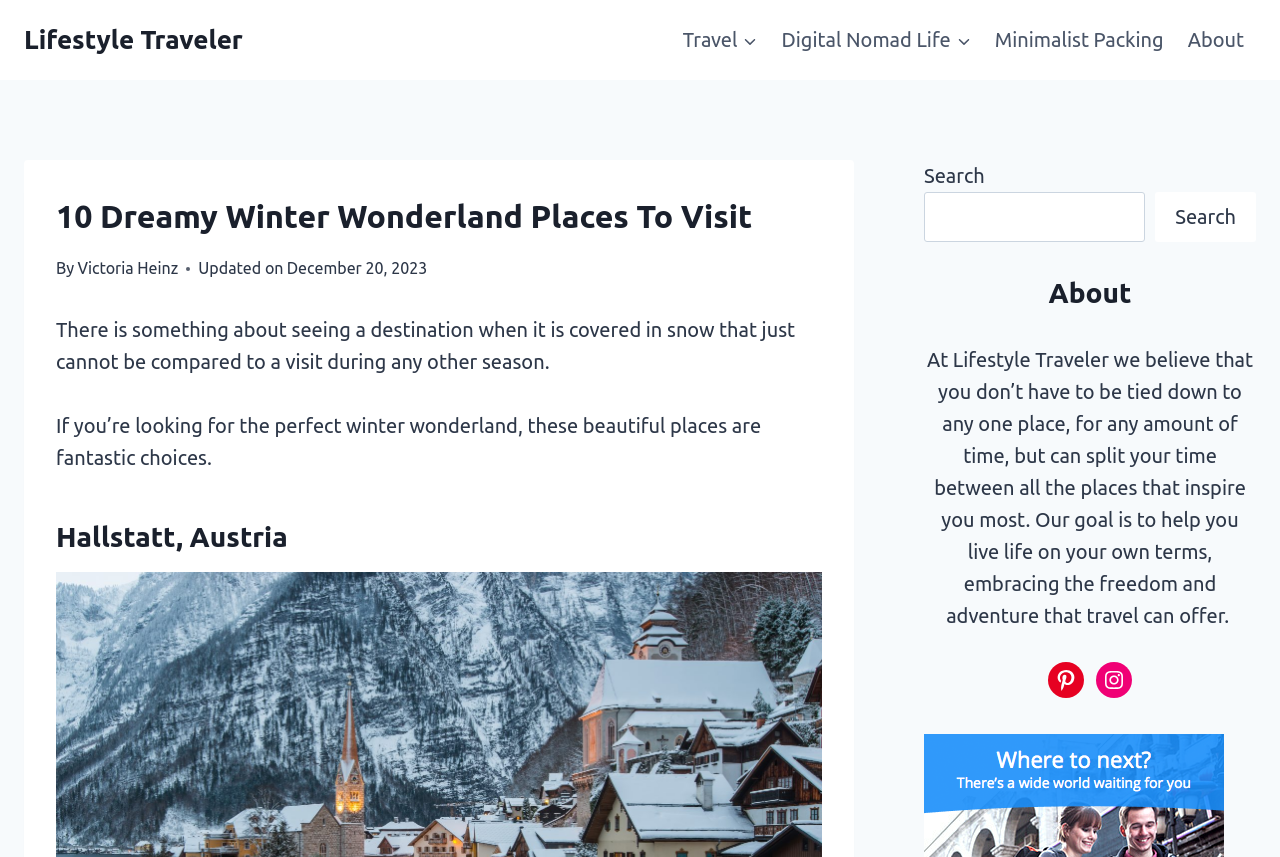Determine the bounding box coordinates of the section I need to click to execute the following instruction: "view the About this blog page". Provide the coordinates as four float numbers between 0 and 1, i.e., [left, top, right, bottom].

None